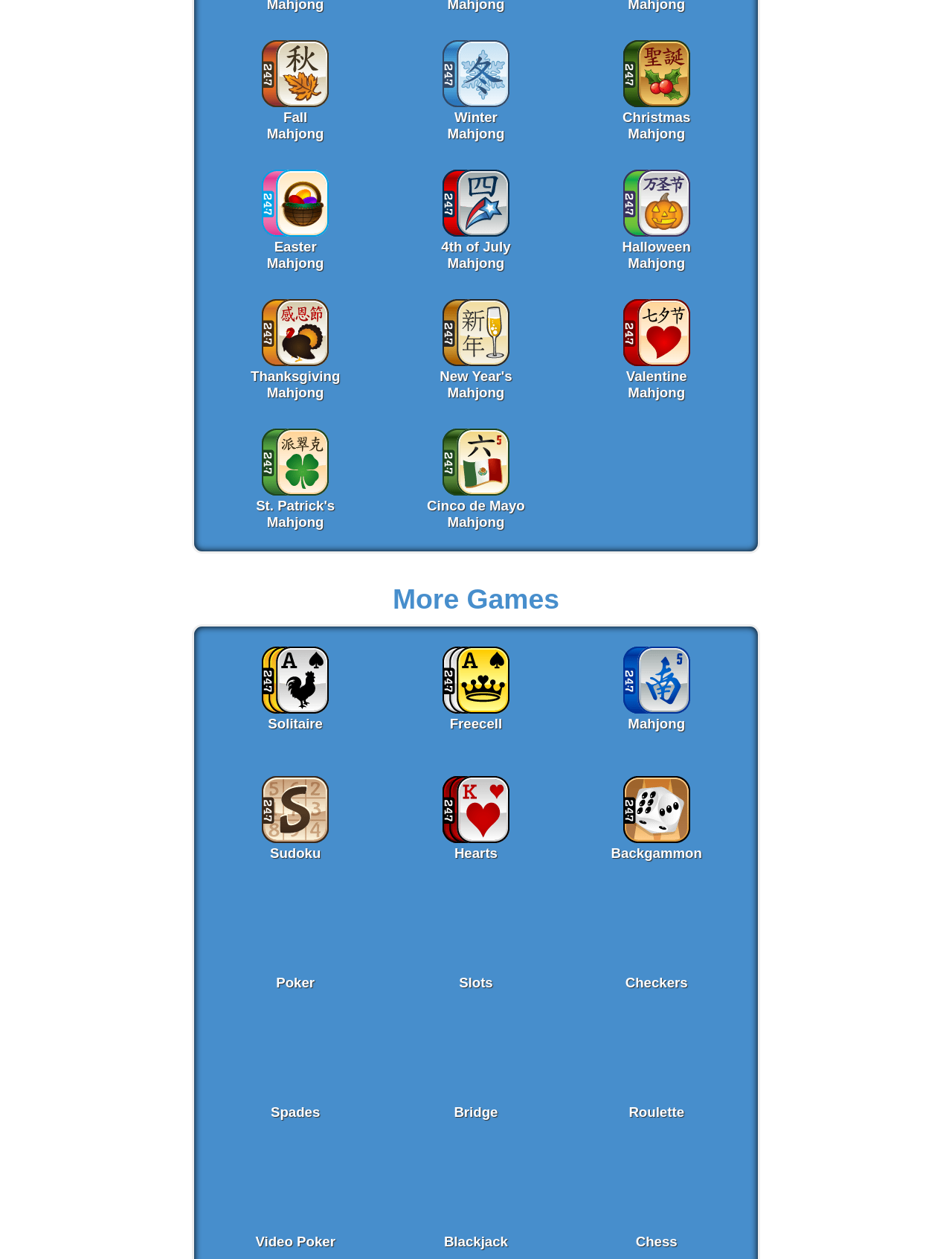Find the bounding box coordinates of the UI element according to this description: "ValentineMahjong".

[0.654, 0.283, 0.725, 0.293]